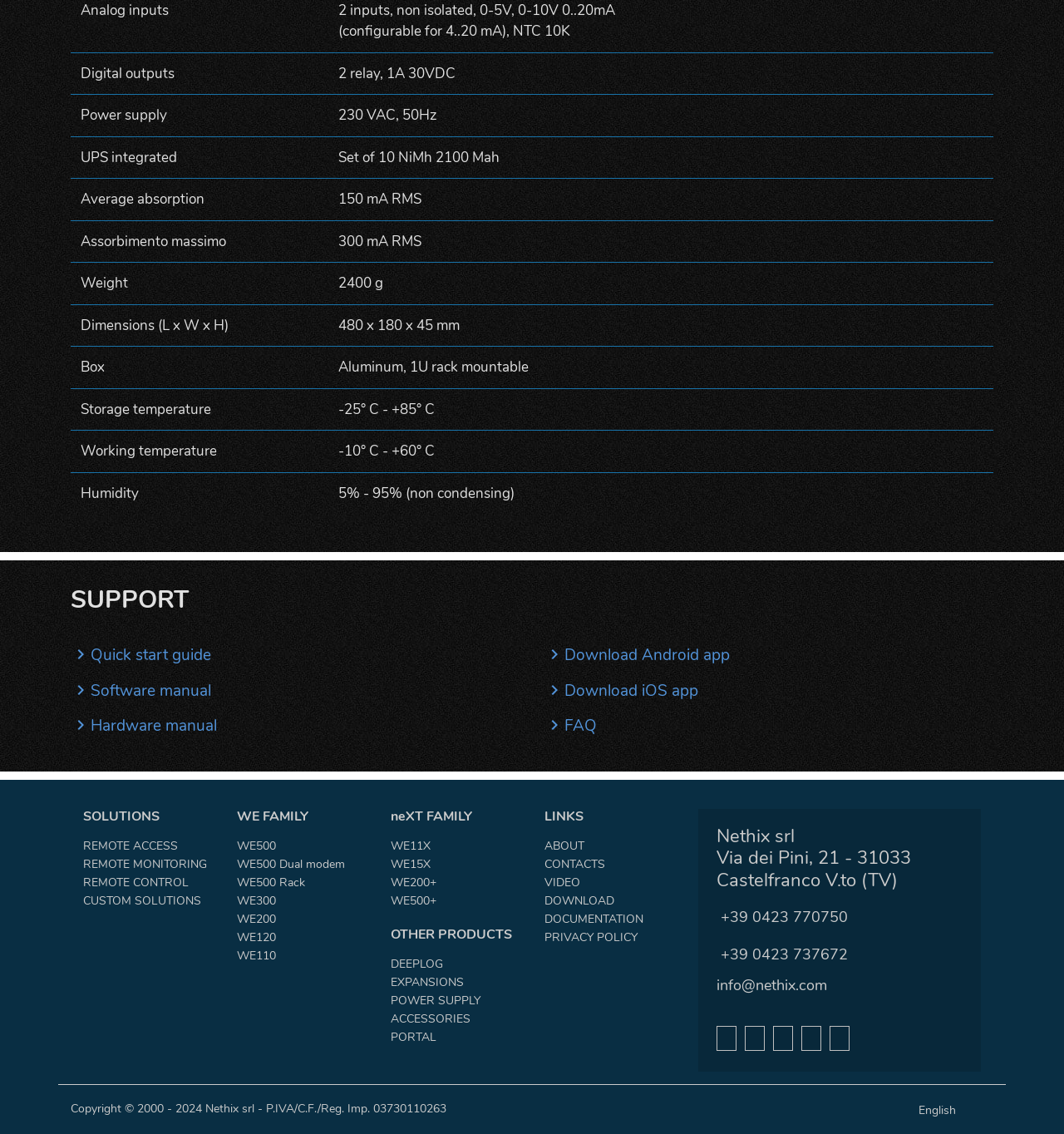Answer this question using a single word or a brief phrase:
How many sections are there on the webpage?

5